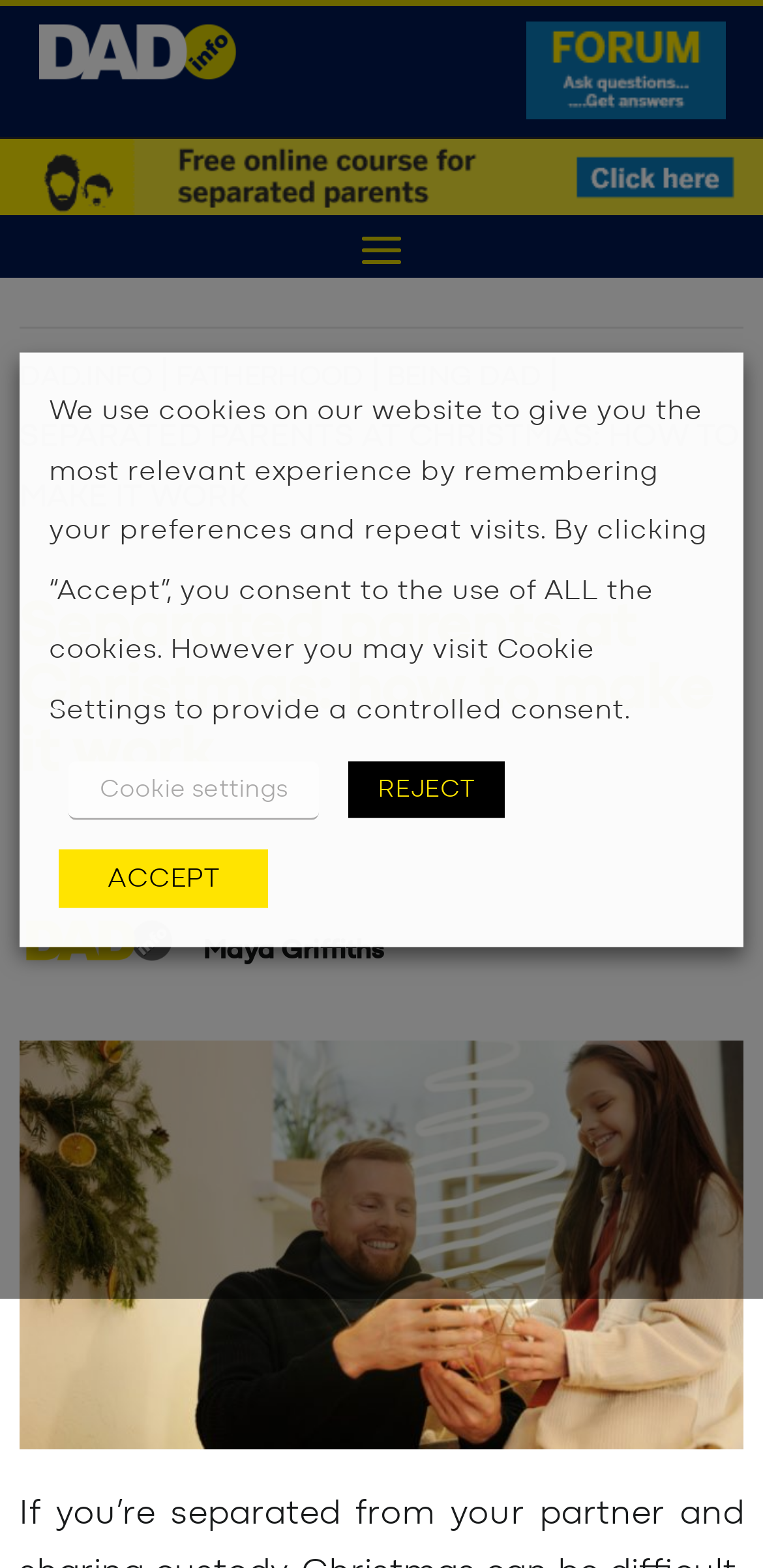Give a one-word or one-phrase response to the question:
What type of content is presented in the main section of the webpage?

Article